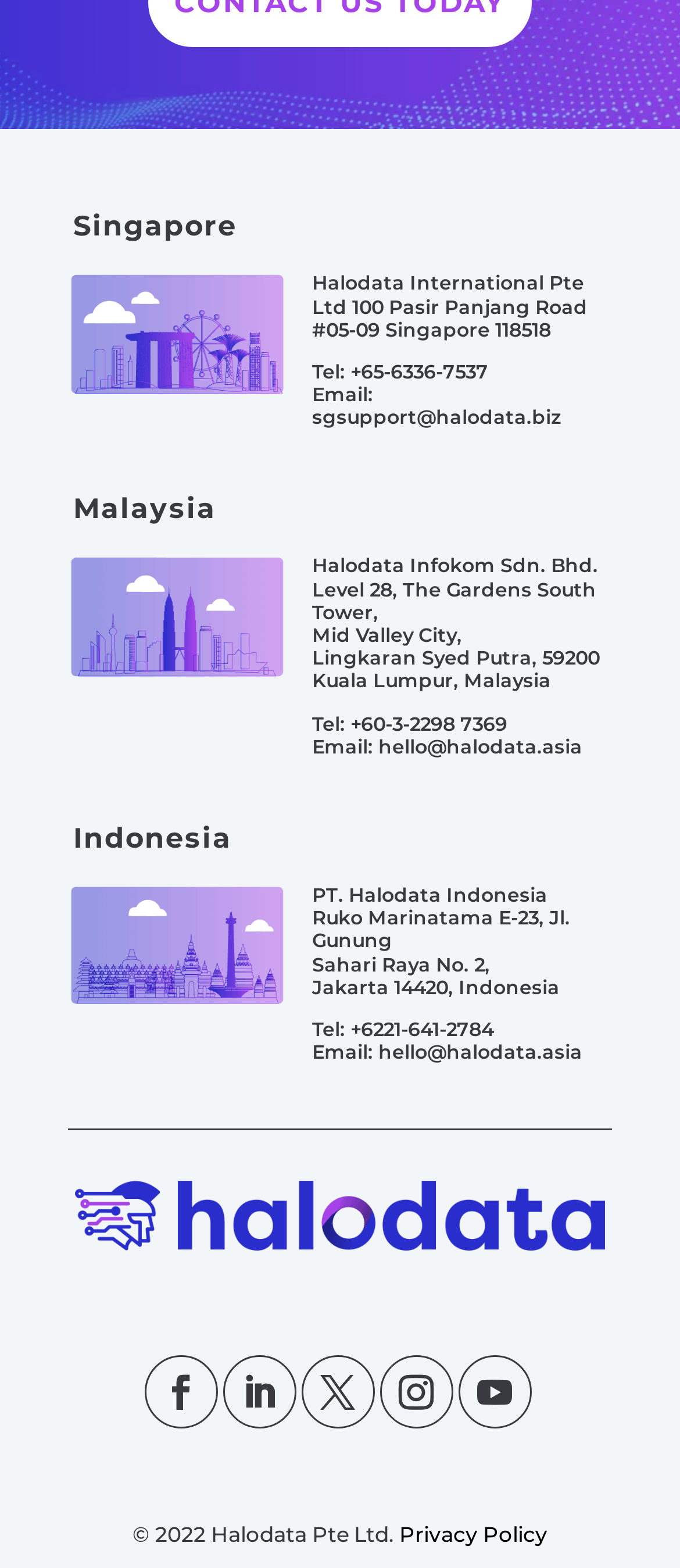Refer to the screenshot and answer the following question in detail:
What is the phone number for Indonesia?

I searched for the phone number associated with Indonesia, which is listed under the 'Indonesia' heading, and found it to be '+6221-641-2784'.